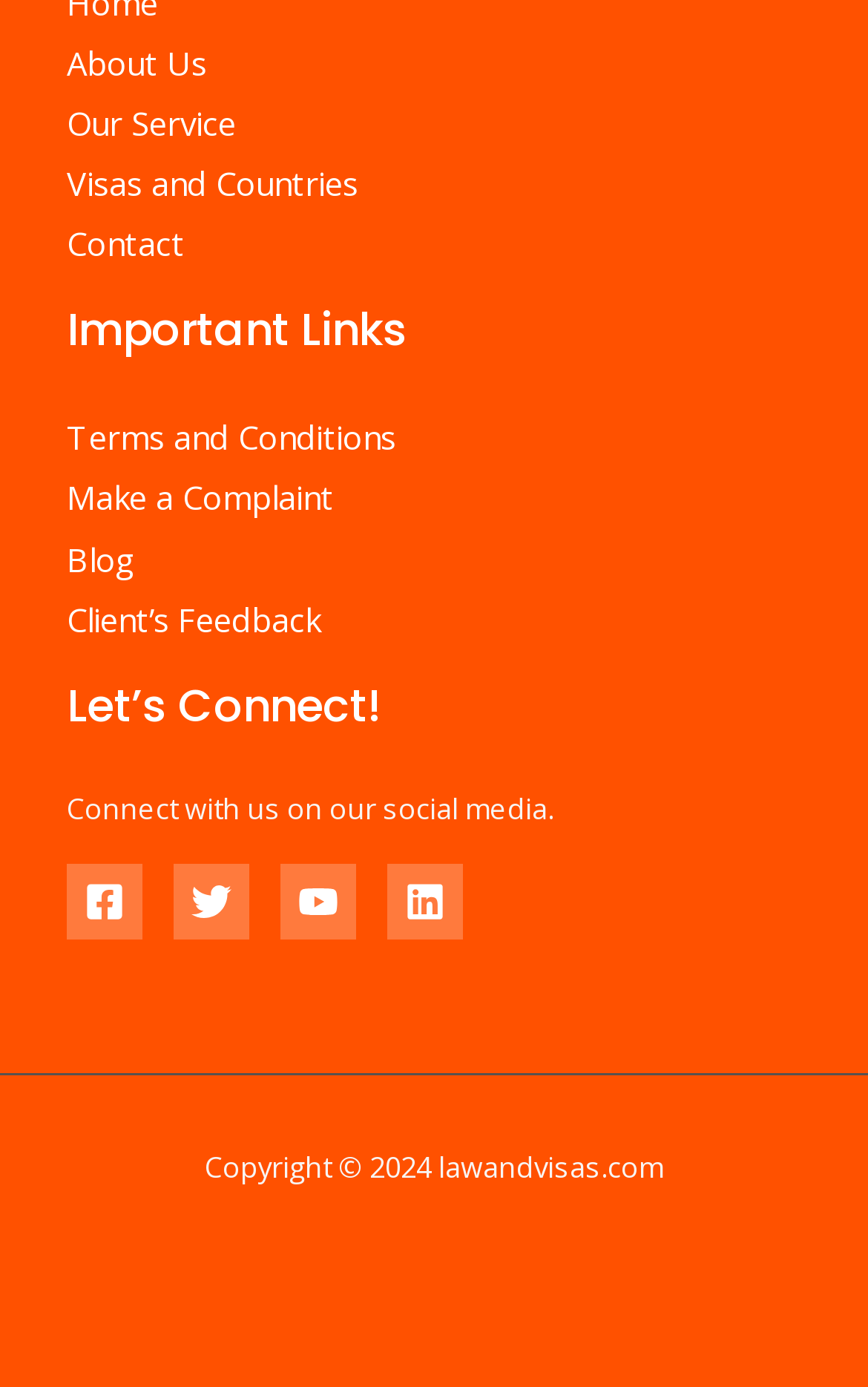Reply to the question below using a single word or brief phrase:
How many footer widgets are there?

2